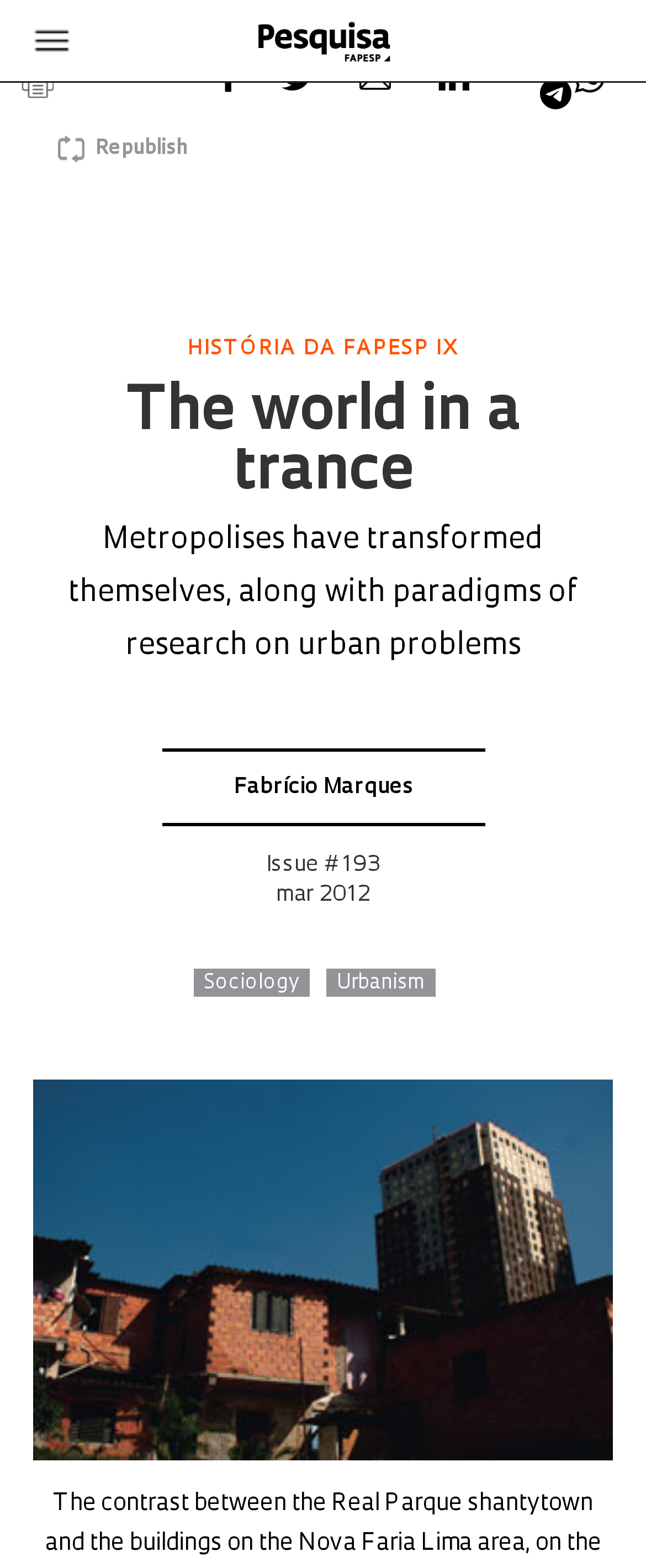Can you specify the bounding box coordinates of the area that needs to be clicked to fulfill the following instruction: "Print the page"?

[0.026, 0.038, 0.092, 0.065]